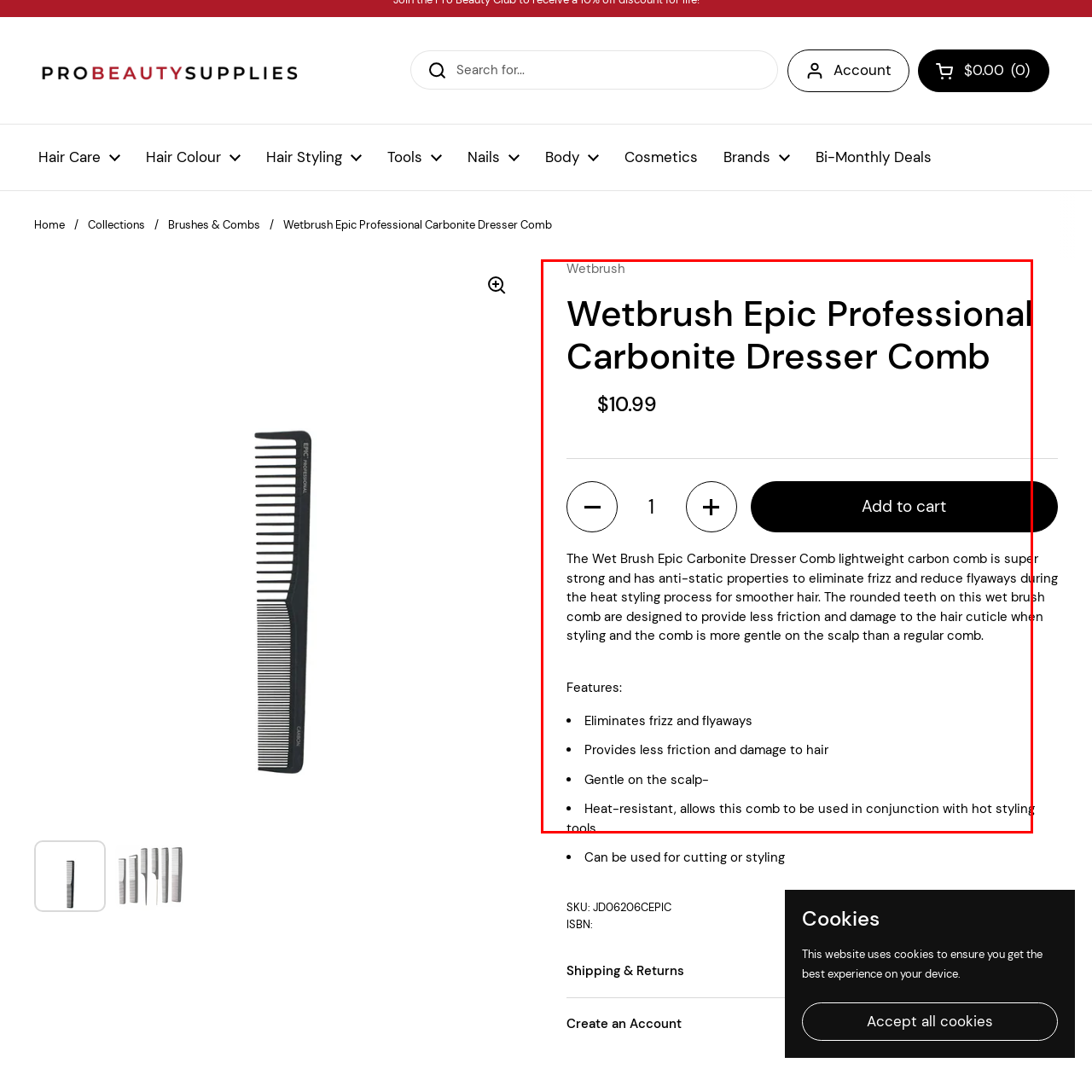Look closely at the zone within the orange frame and give a detailed answer to the following question, grounding your response on the visual details: 
What is the material of the comb?

According to the caption, the Wetbrush Epic Professional Carbonite Dresser Comb is a lightweight carbon comb, indicating that the material used to make the comb is carbon.